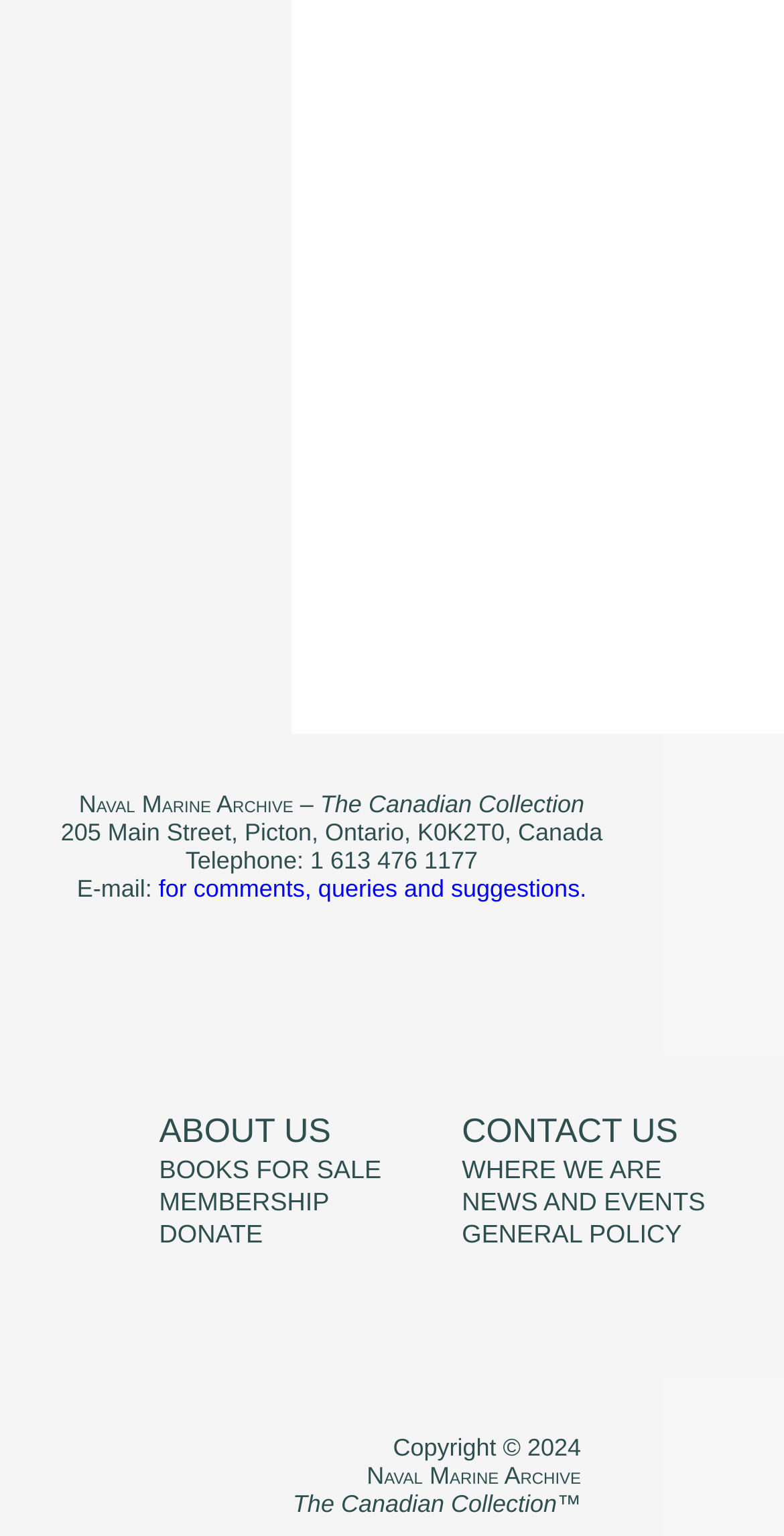Can you find the bounding box coordinates for the element to click on to achieve the instruction: "Click WHERE WE ARE"?

[0.589, 0.752, 0.844, 0.771]